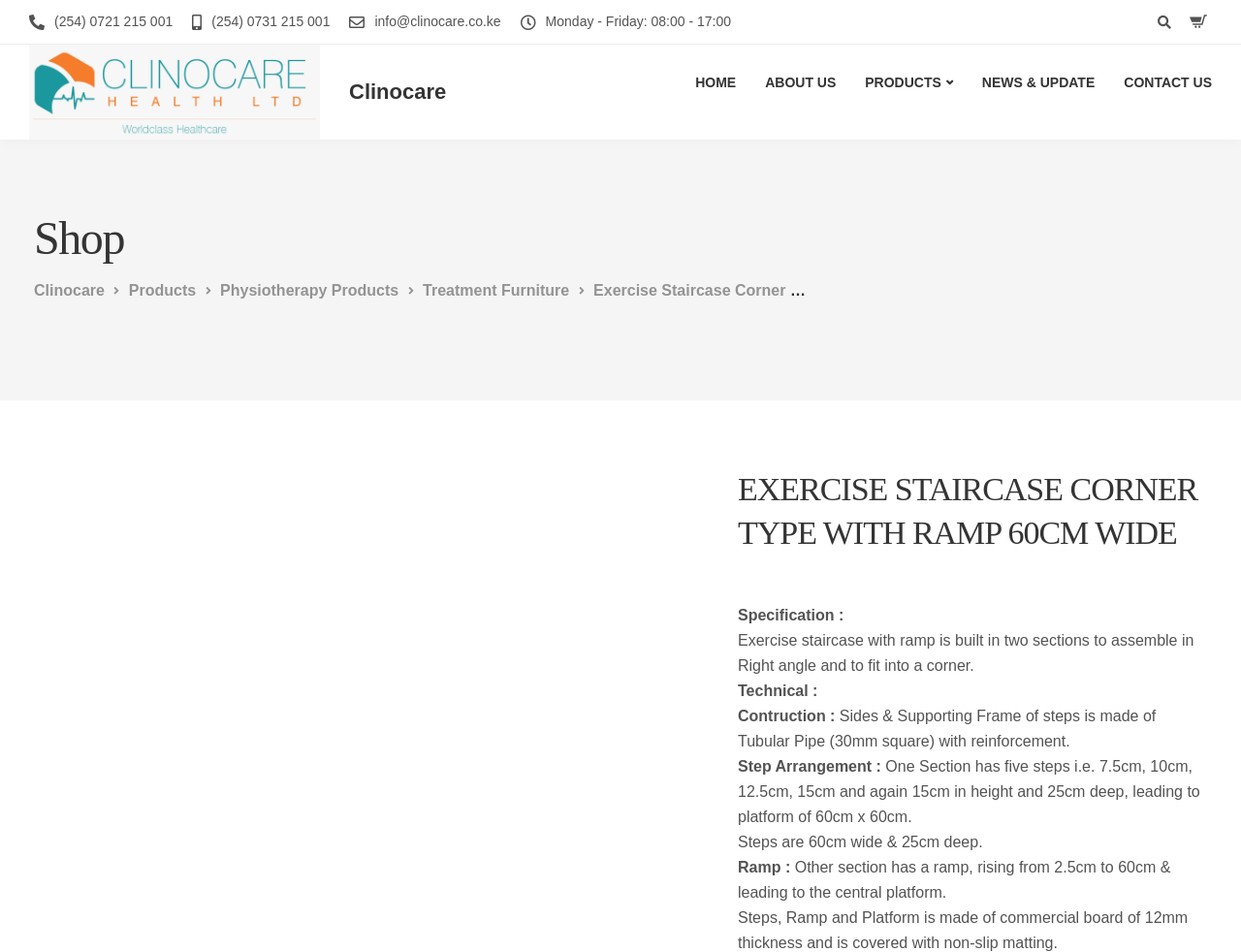Bounding box coordinates are specified in the format (top-left x, top-left y, bottom-right x, bottom-right y). All values are floating point numbers bounded between 0 and 1. Please provide the bounding box coordinate of the region this sentence describes: (254) 0721 215 001

[0.044, 0.014, 0.147, 0.031]